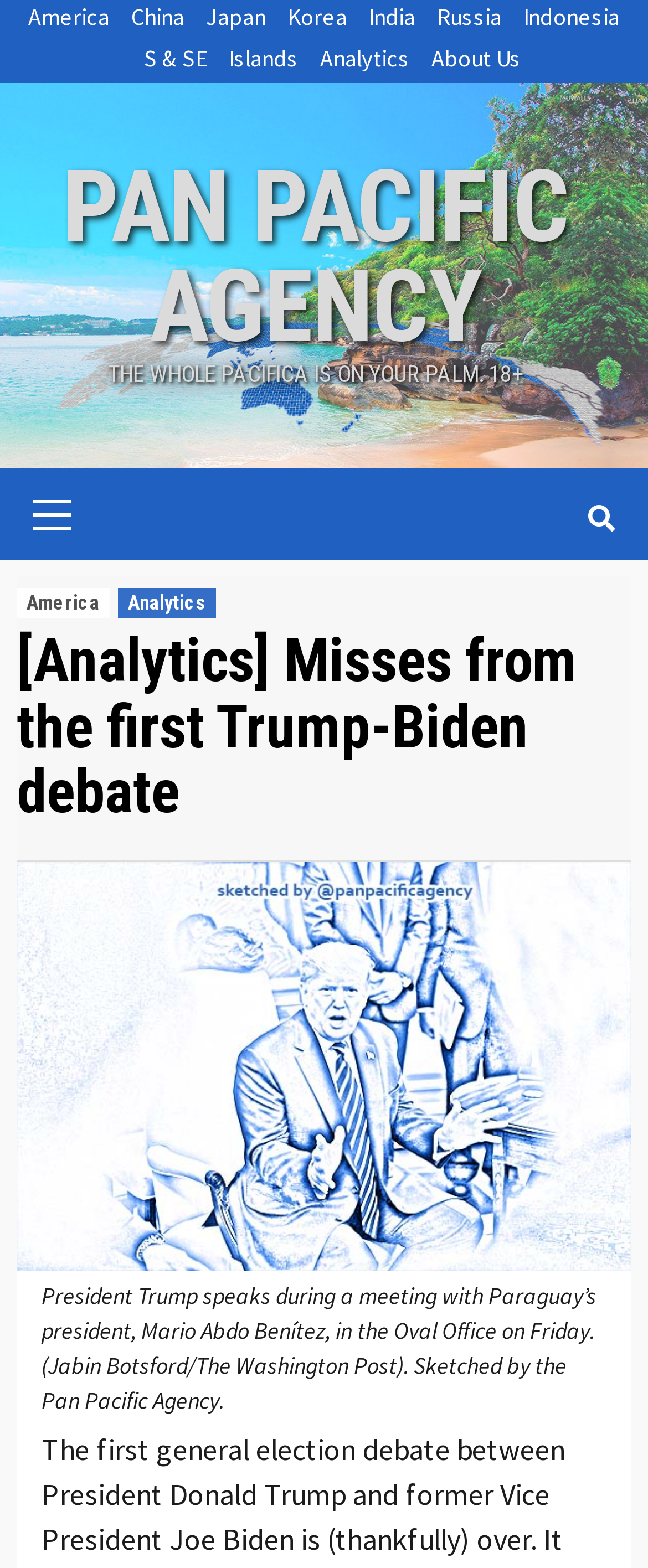Please identify the bounding box coordinates of the element's region that I should click in order to complete the following instruction: "View PAN PACIFIC AGENCY". The bounding box coordinates consist of four float numbers between 0 and 1, i.e., [left, top, right, bottom].

[0.096, 0.094, 0.878, 0.233]